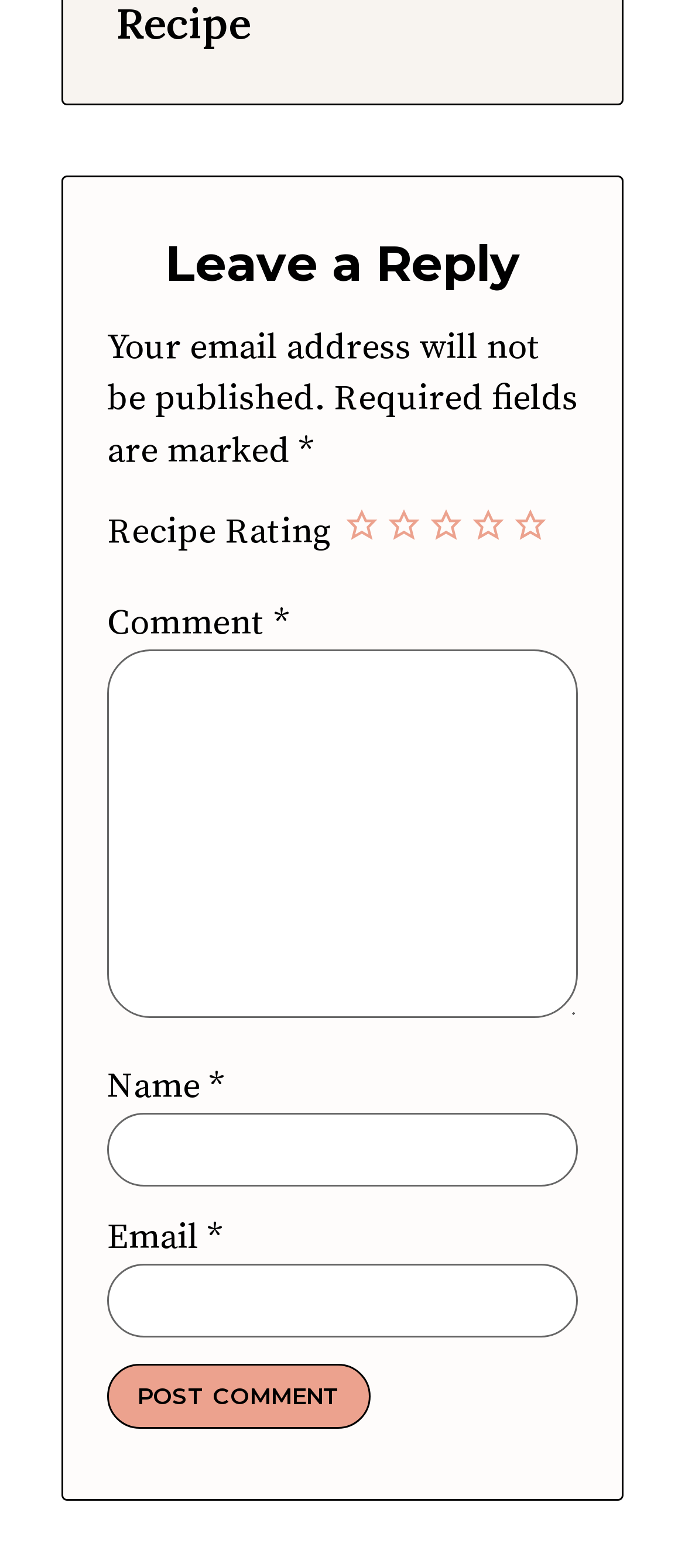Provide the bounding box coordinates of the HTML element described as: "parent_node: Email * aria-describedby="email-notes" name="email"". The bounding box coordinates should be four float numbers between 0 and 1, i.e., [left, top, right, bottom].

[0.156, 0.886, 0.844, 0.933]